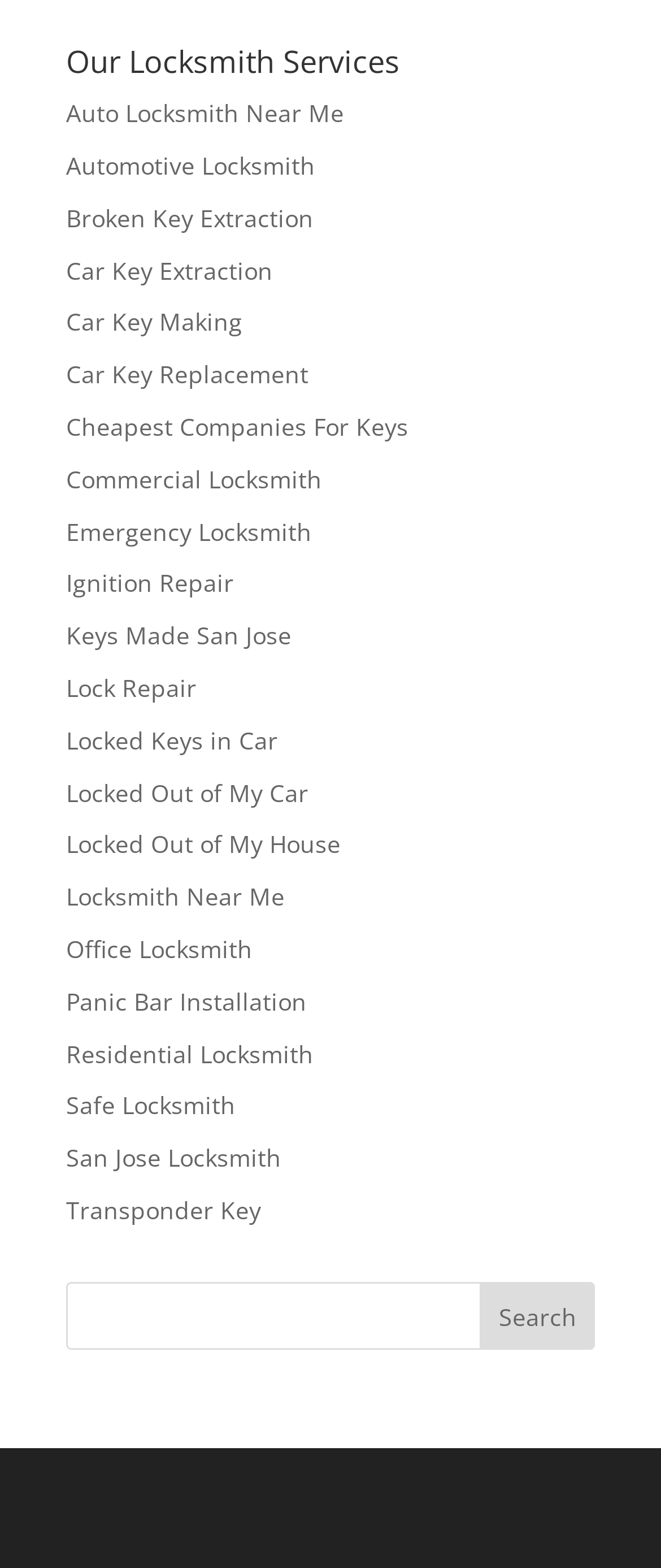What type of locksmith service is 'Car Key Extraction'?
Answer the question with a single word or phrase by looking at the picture.

Automotive Locksmith